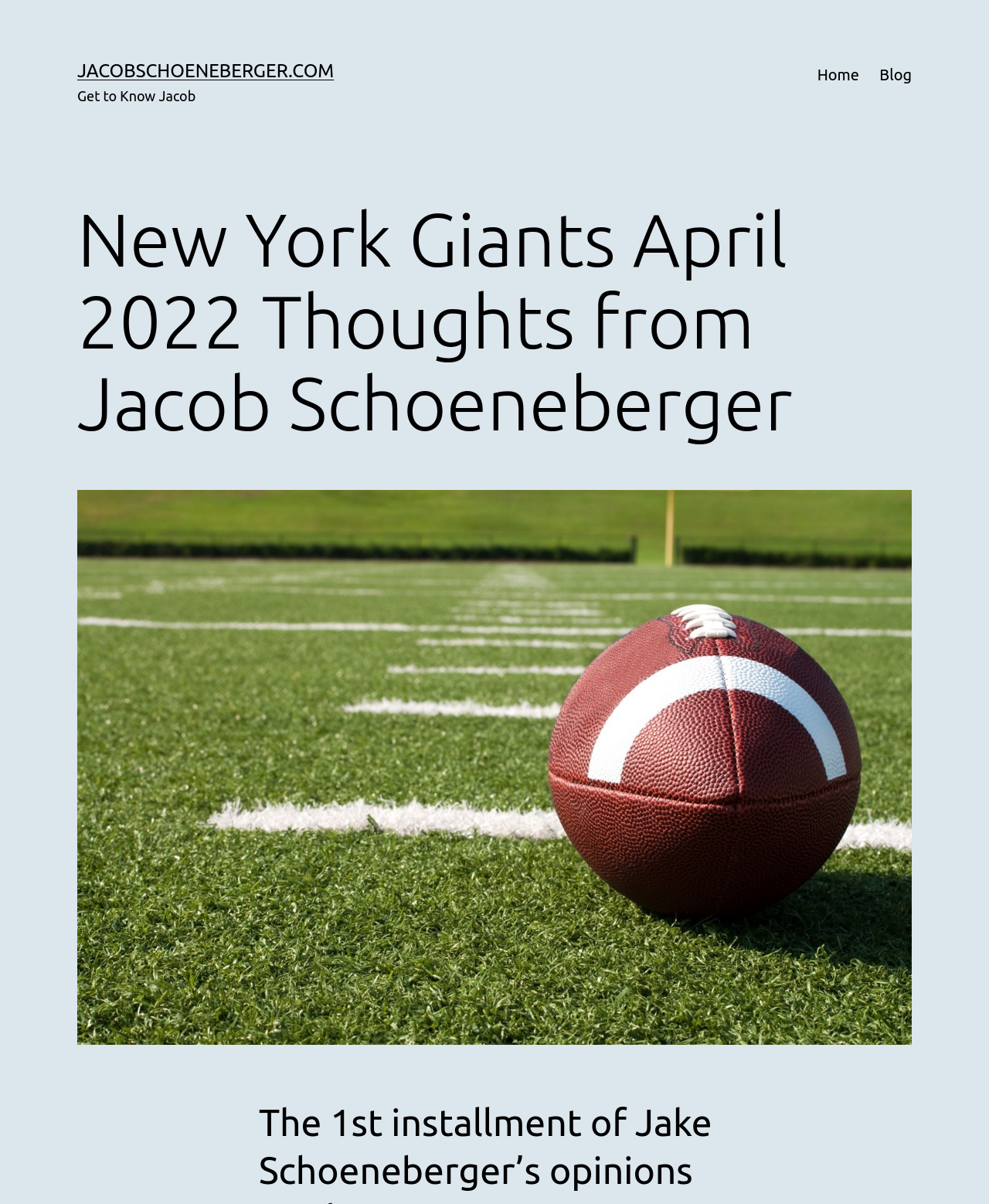What is the name of the person in the image?
Please provide a single word or phrase as your answer based on the screenshot.

Jacob Schoeneberger